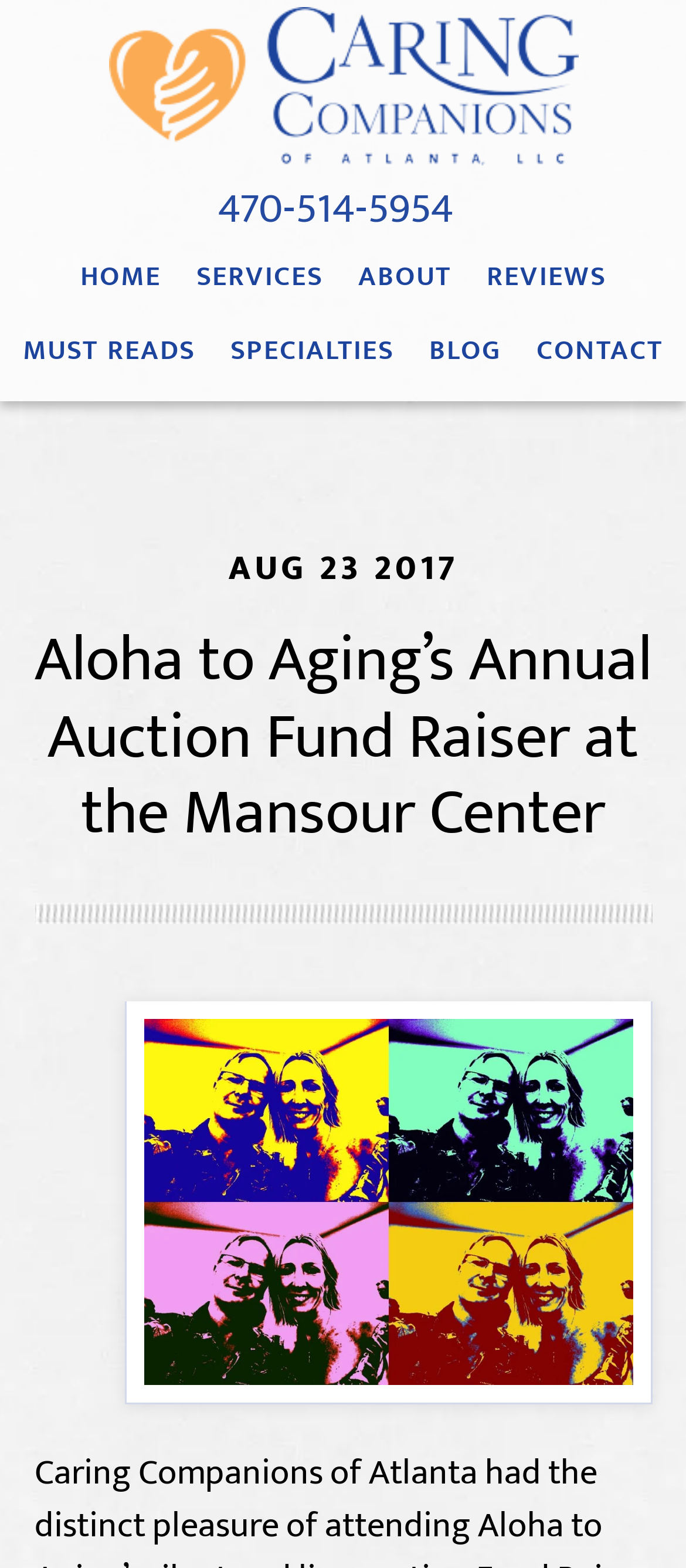Please identify the coordinates of the bounding box that should be clicked to fulfill this instruction: "contact us".

[0.762, 0.209, 0.987, 0.256]